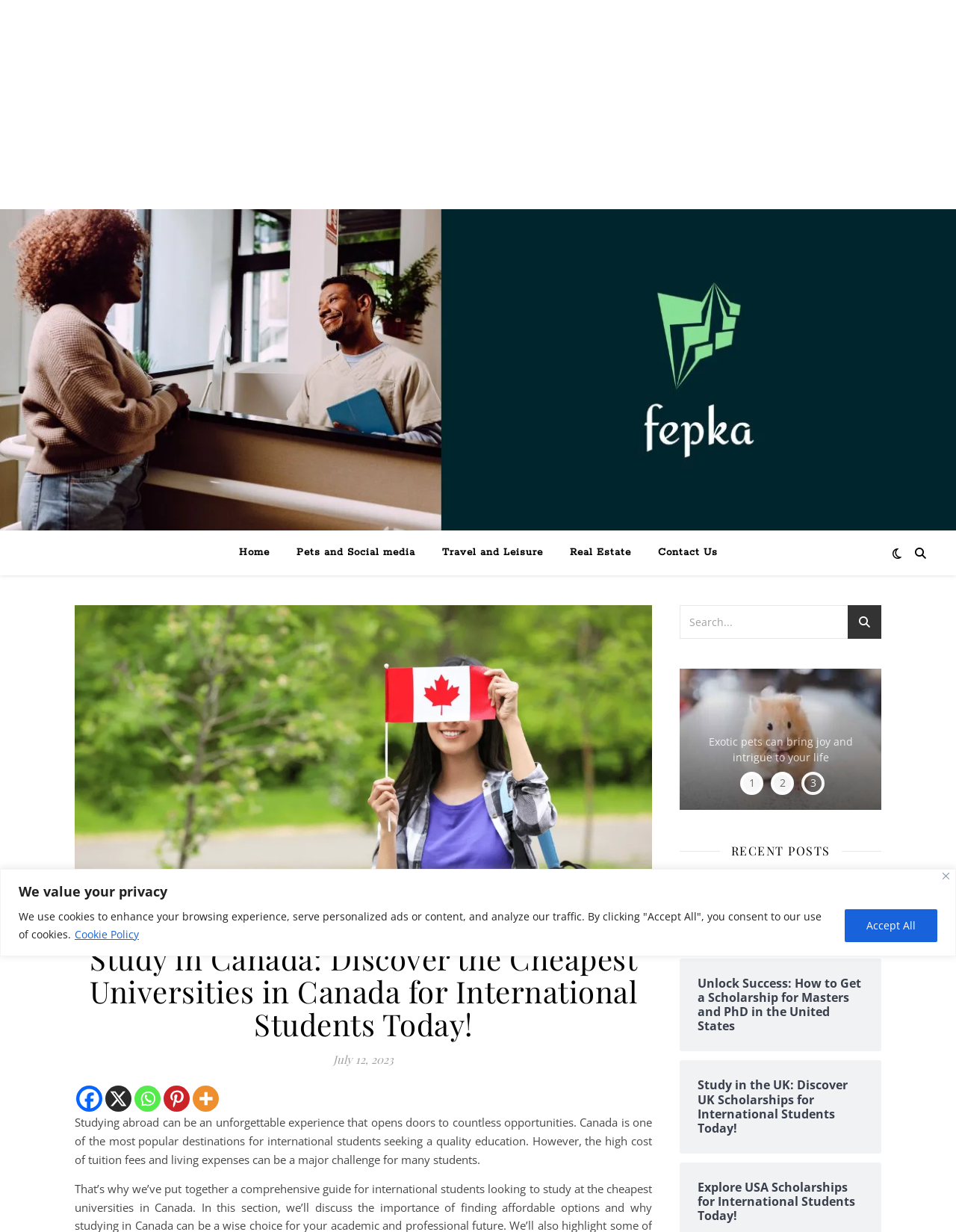What is the purpose of the search box?
Look at the image and provide a short answer using one word or a phrase.

To search the website